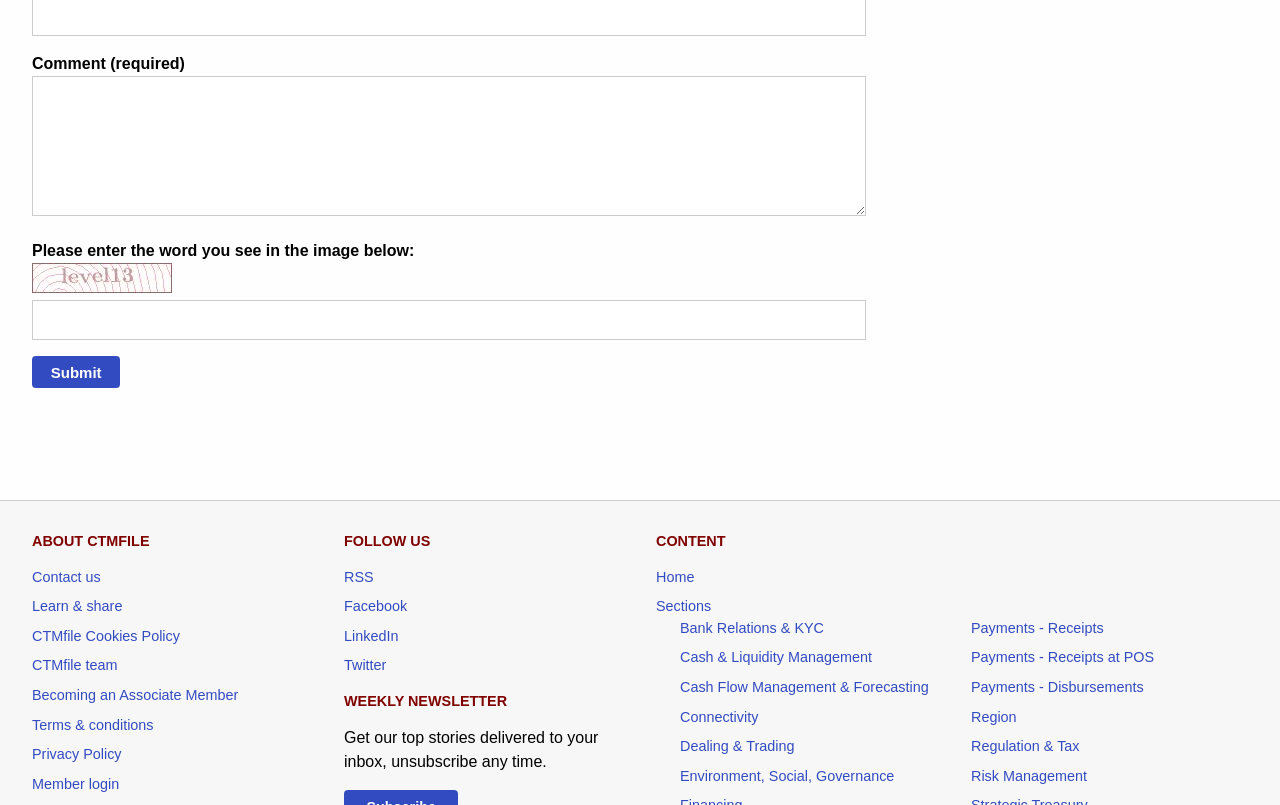Show the bounding box coordinates for the element that needs to be clicked to execute the following instruction: "Follow CTMfile on Facebook". Provide the coordinates in the form of four float numbers between 0 and 1, i.e., [left, top, right, bottom].

[0.269, 0.743, 0.318, 0.763]